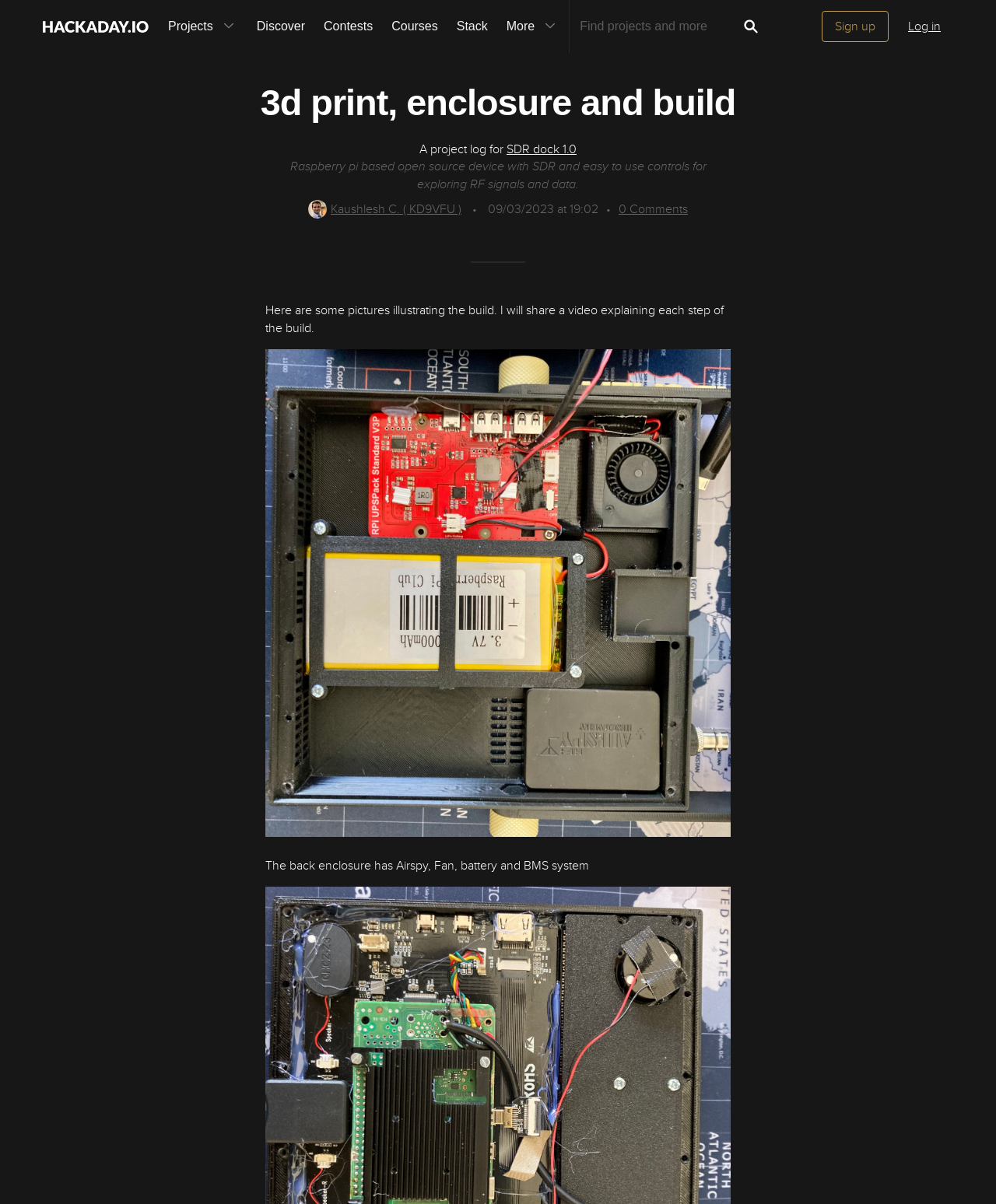Elaborate on the different components and information displayed on the webpage.

The webpage appears to be a project log on Hackaday.io, a platform for sharing DIY projects. At the top, there is a main navigation bar with links to "Hackaday.io", "Projects", "Discover", "Contests", "Courses", and "Stack". On the right side of the navigation bar, there is a search box with a "Search" button and links to "Sign up" and "Log in".

Below the navigation bar, there is a heading that reads "3d print, enclosure and build". Underneath, there is a brief description of the project, which is an open-source device with SDR and easy-to-use controls for exploring RF signals and data. The project is created by Kaushlesh C. (KD9VFU), and there is a small image of the creator's profile picture.

The main content of the webpage consists of two paragraphs of text, with a large image in between. The first paragraph explains that the page will feature pictures illustrating the build, and a video will be shared to explain each step of the build. The second paragraph describes the back enclosure, which has Airspy, a fan, a battery, and a BMS system.

There are no other notable UI elements or images on the page besides the navigation bar, the project description, and the two paragraphs with the accompanying image.